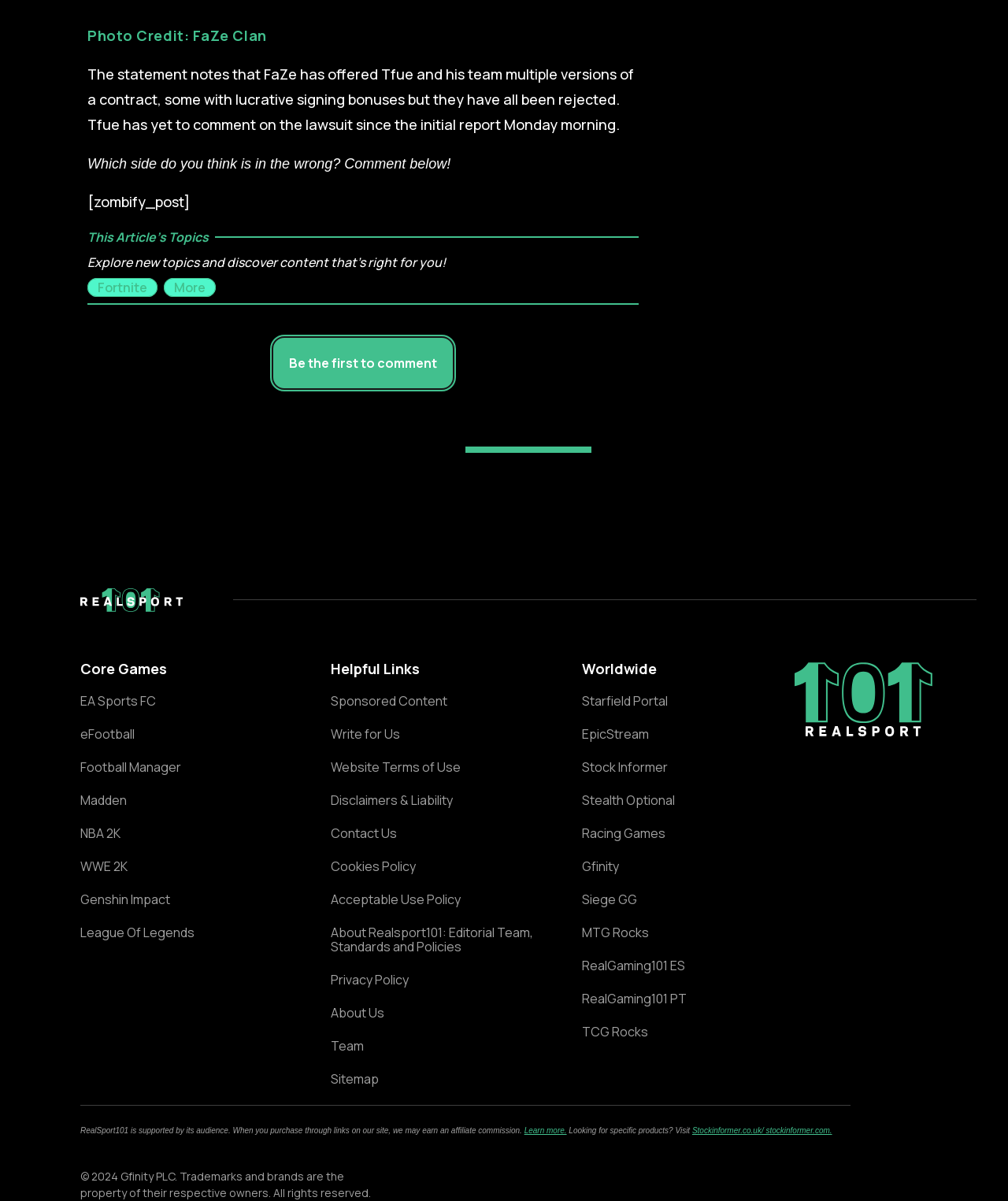Given the description "Website Terms of Use", provide the bounding box coordinates of the corresponding UI element.

[0.328, 0.633, 0.54, 0.644]